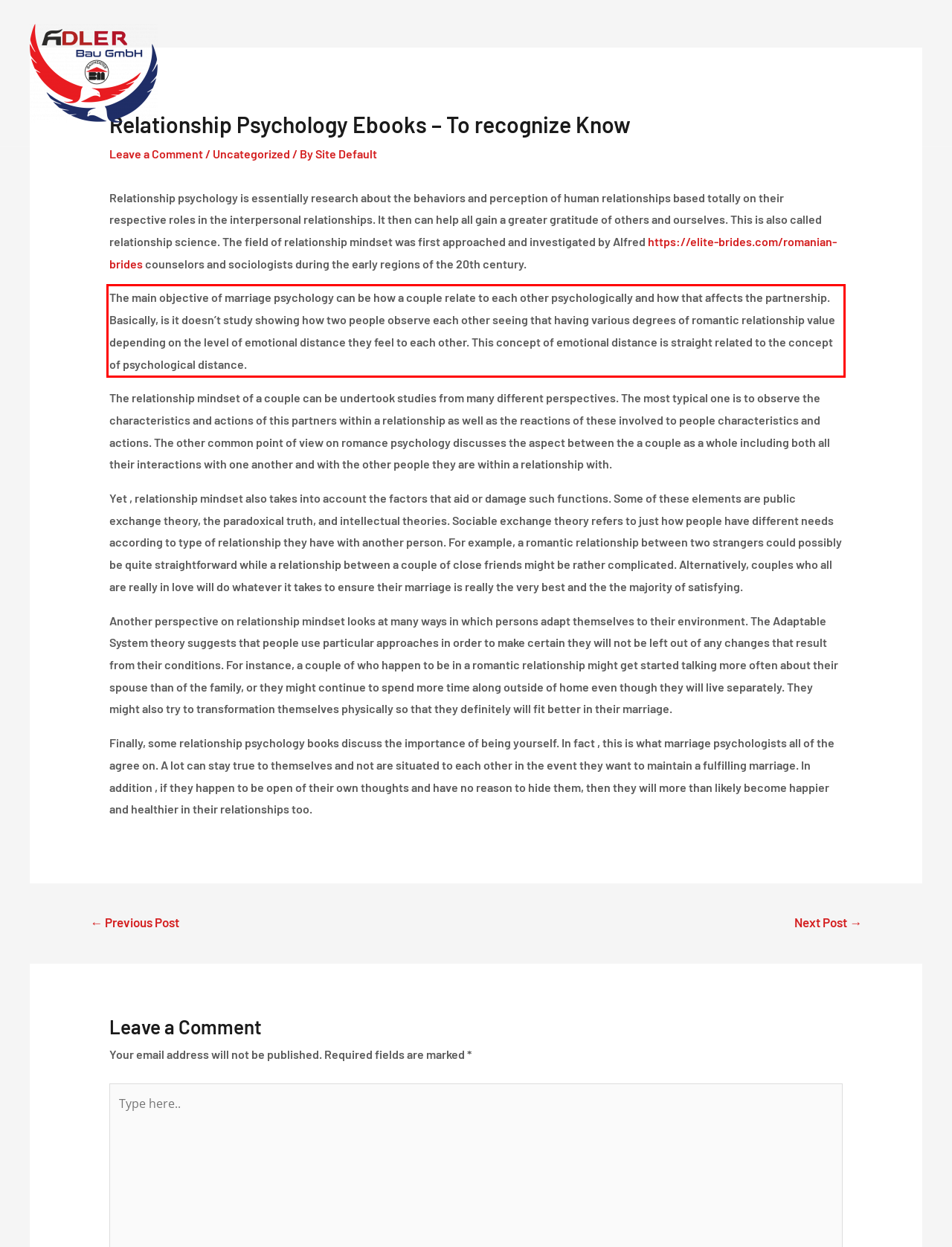Given the screenshot of the webpage, identify the red bounding box, and recognize the text content inside that red bounding box.

The main objective of marriage psychology can be how a couple relate to each other psychologically and how that affects the partnership. Basically, is it doesn’t study showing how two people observe each other seeing that having various degrees of romantic relationship value depending on the level of emotional distance they feel to each other. This concept of emotional distance is straight related to the concept of psychological distance.